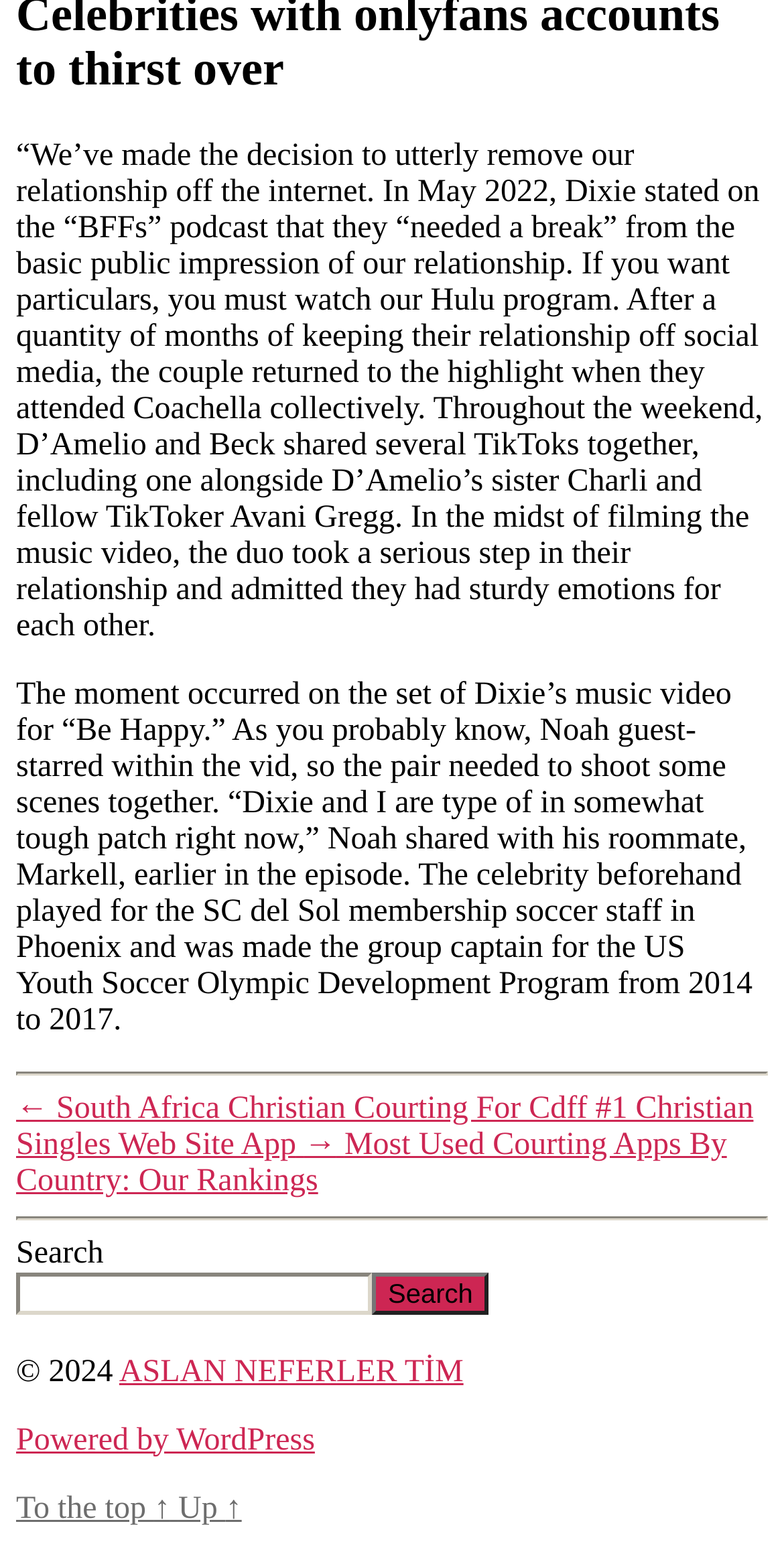What is the name of Dixie's music video? Based on the image, give a response in one word or a short phrase.

Be Happy